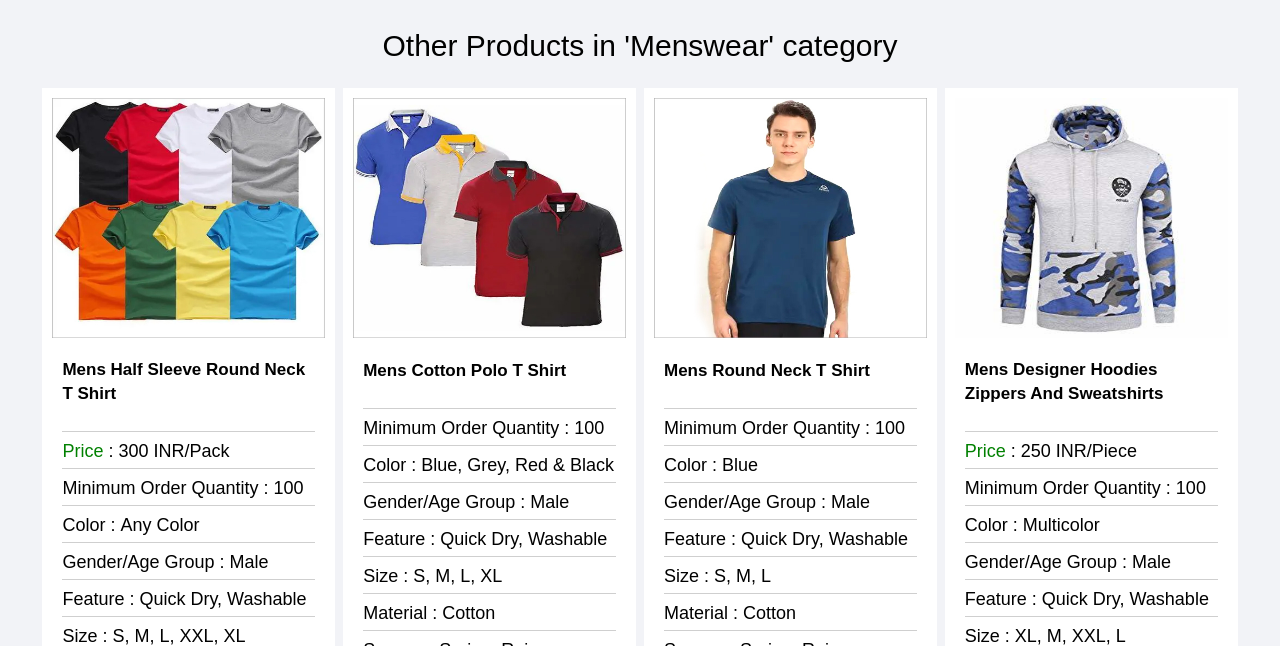Using the information in the image, give a detailed answer to the following question: What is the material of Mens Round Neck T Shirt?

I looked at the product information for Mens Round Neck T Shirt and found the material listed as Cotton.